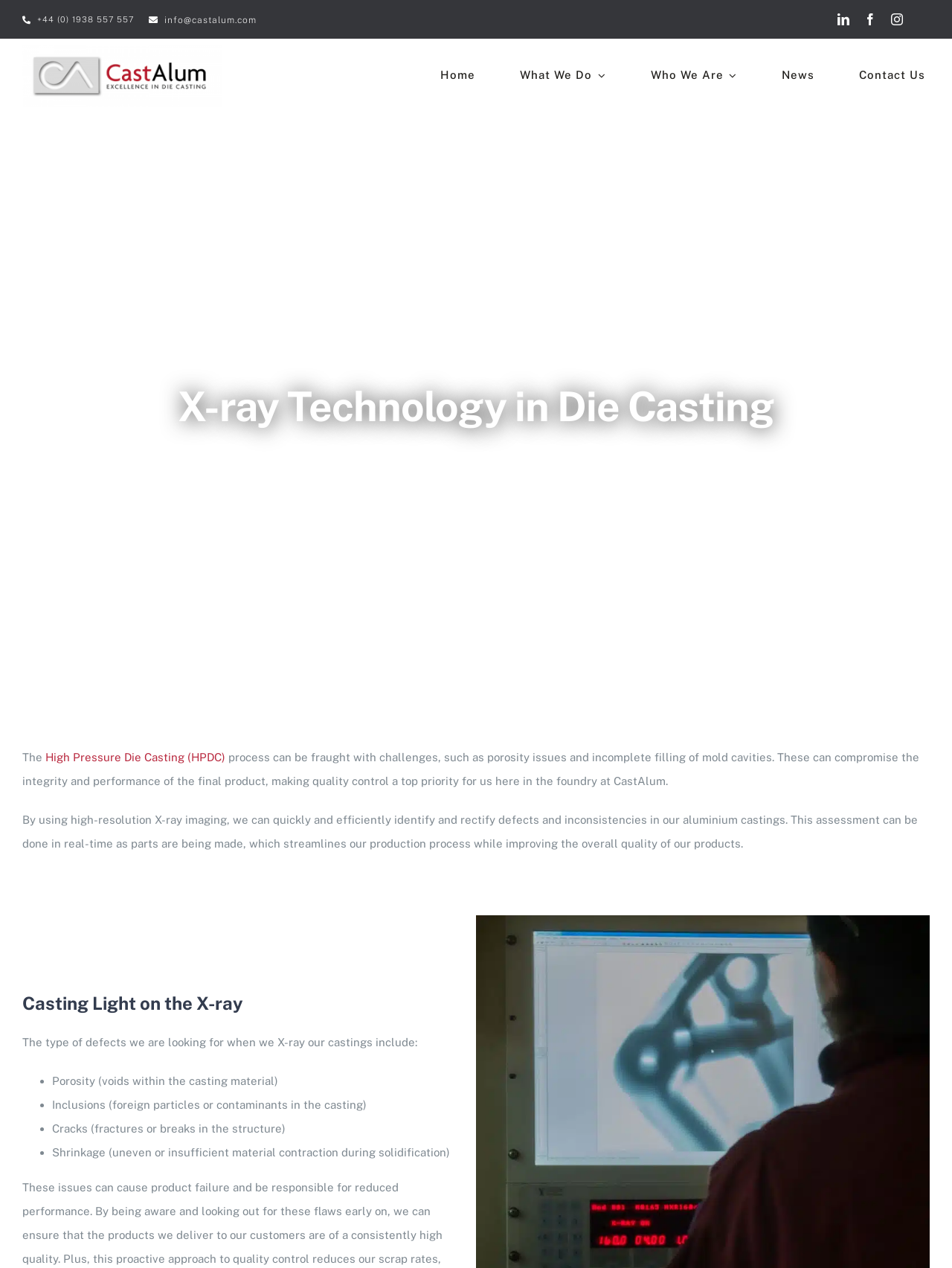Bounding box coordinates should be in the format (top-left x, top-left y, bottom-right x, bottom-right y) and all values should be floating point numbers between 0 and 1. Determine the bounding box coordinate for the UI element described as: info@castalum.com

[0.156, 0.007, 0.27, 0.024]